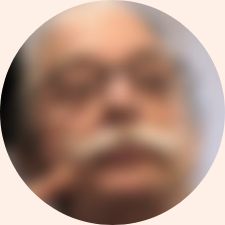Please provide a one-word or short phrase answer to the question:
What is the figure's profession?

Jester or entertainer